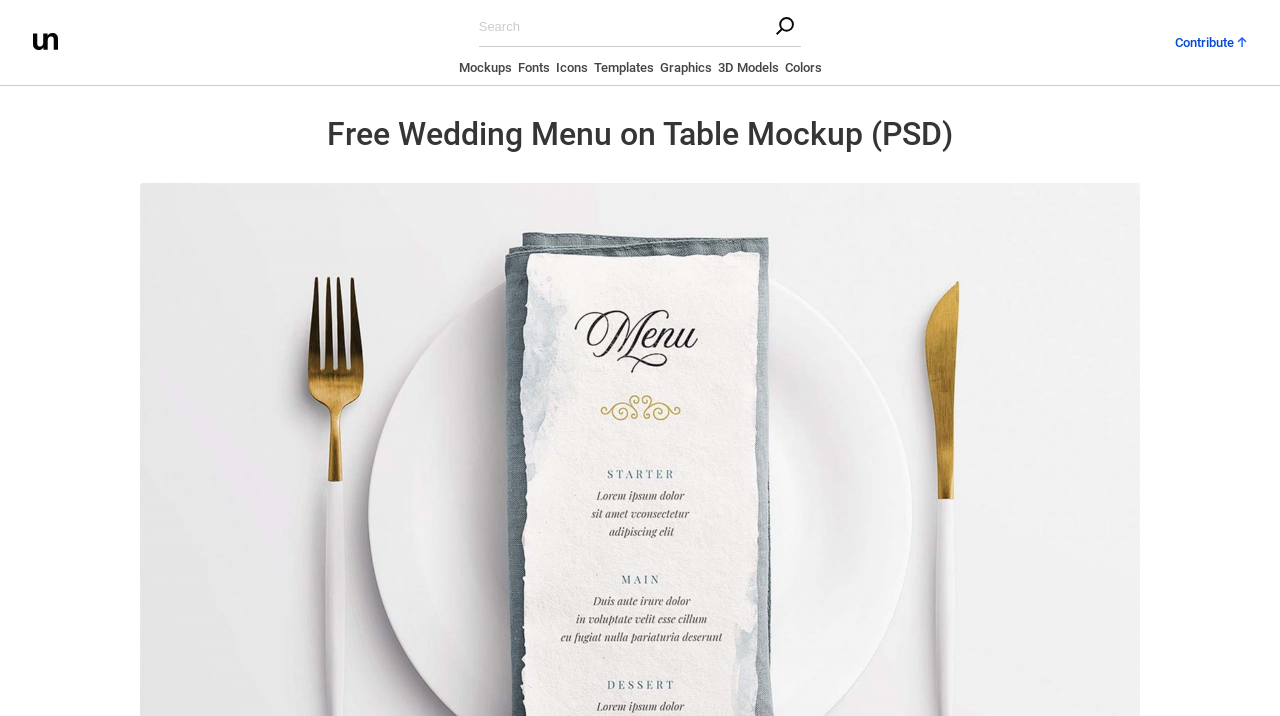Can you pinpoint the bounding box coordinates for the clickable element required for this instruction: "go to Mockups page"? The coordinates should be four float numbers between 0 and 1, i.e., [left, top, right, bottom].

[0.358, 0.084, 0.4, 0.115]